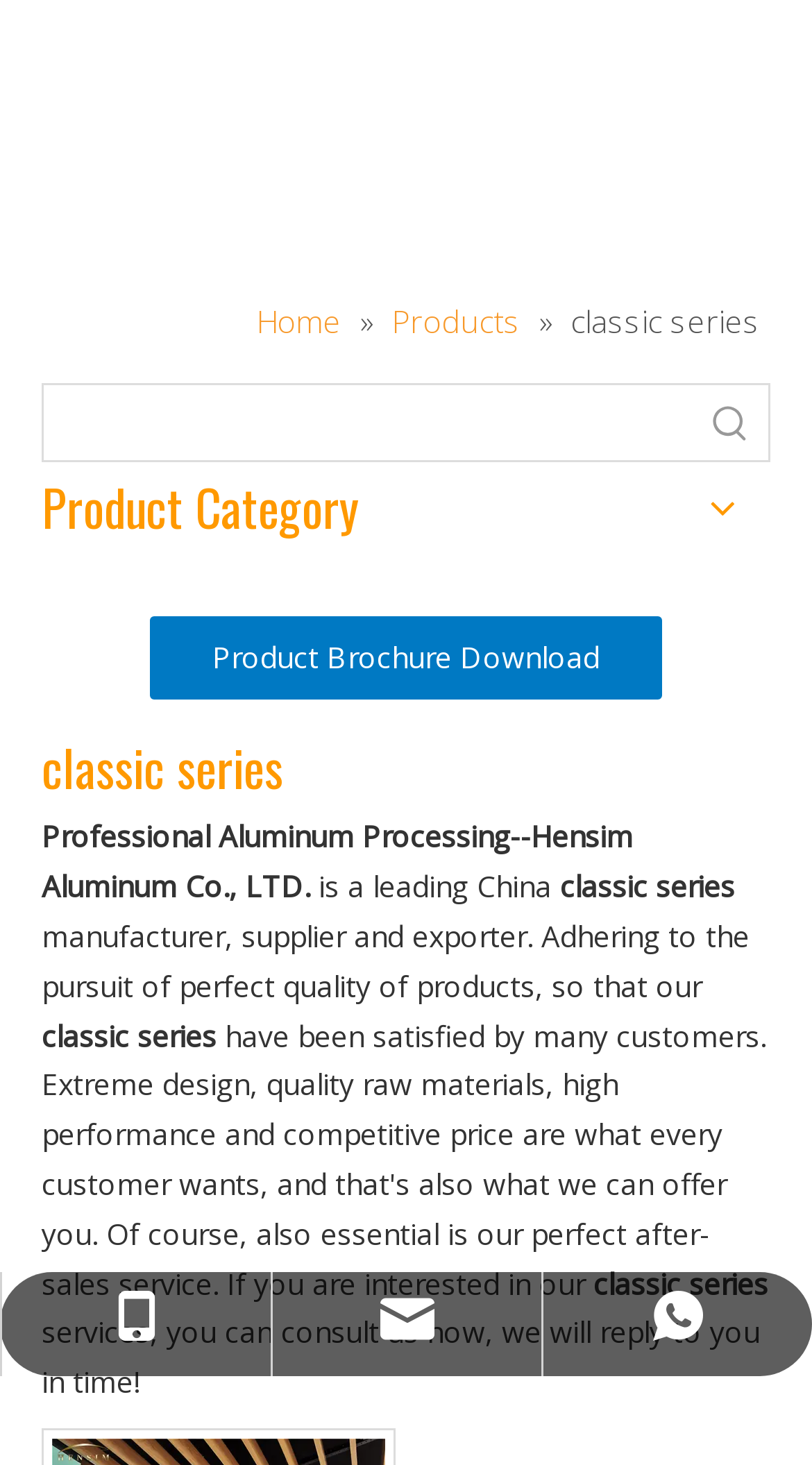Based on the visual content of the image, answer the question thoroughly: How to contact the company?

The contact information can be found at the bottom of the webpage, including phone numbers and email addresses, such as '+86-189-8859-6409' and 'manager@hensimal.com'.